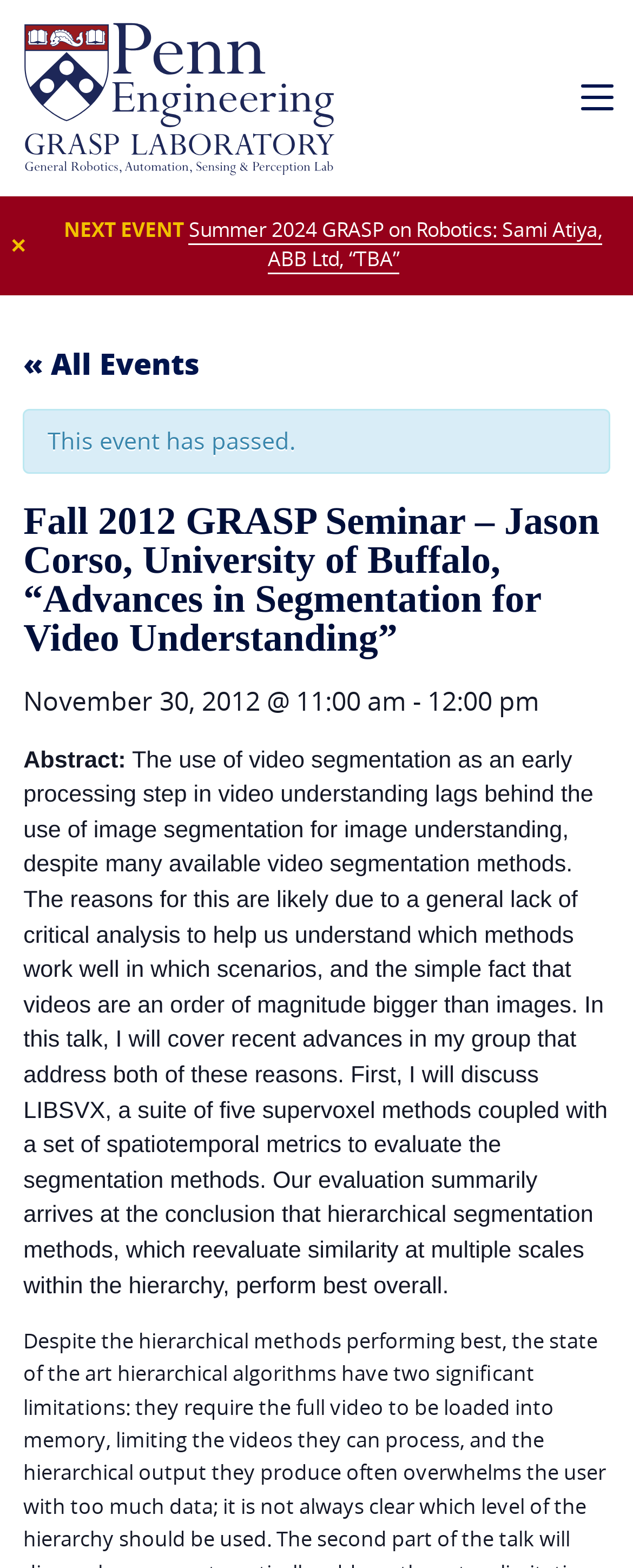Has this event already taken place?
Refer to the image and provide a one-word or short phrase answer.

Yes